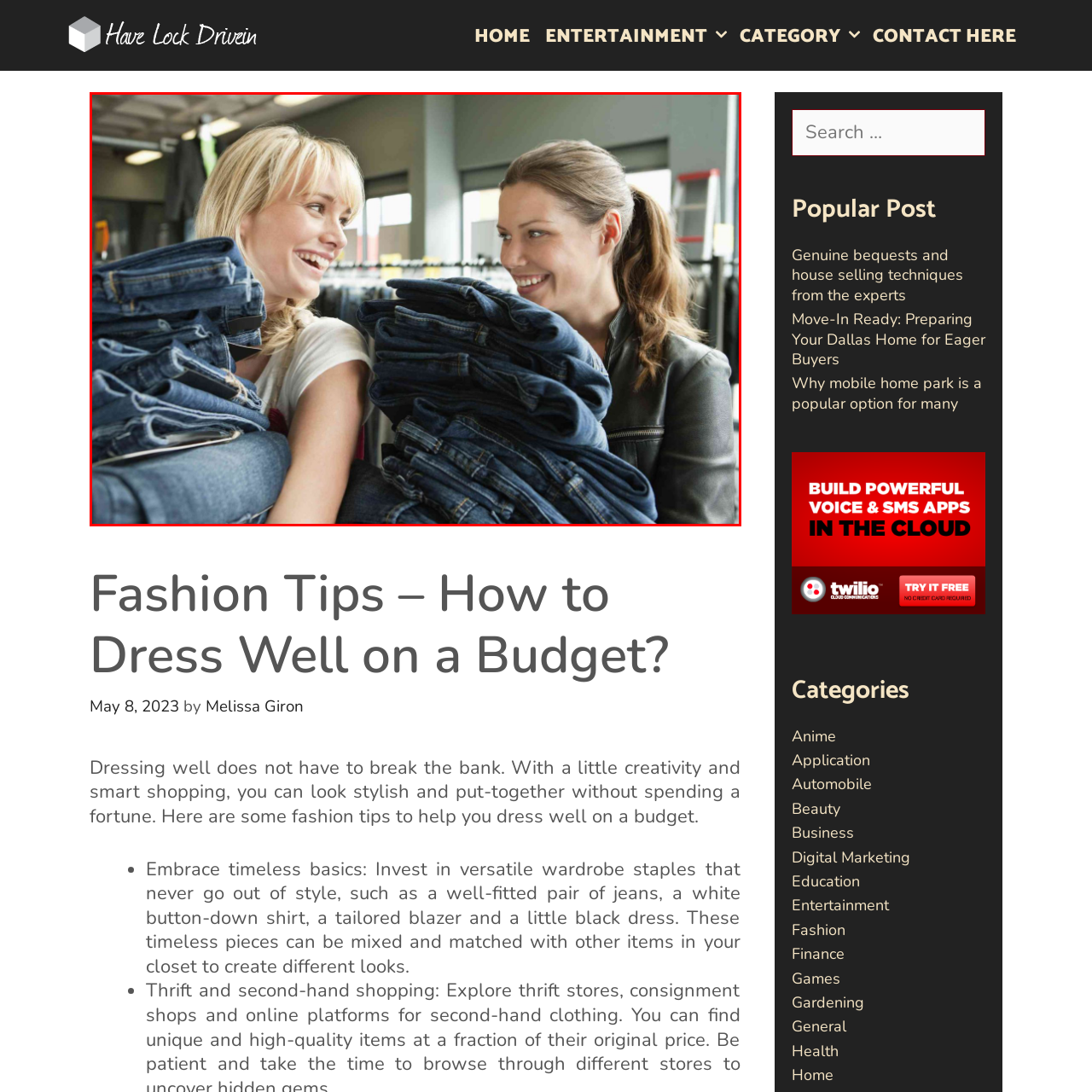What is the theme of the article?
Inspect the highlighted part of the image and provide a single word or phrase as your answer.

Creative dressing on a budget